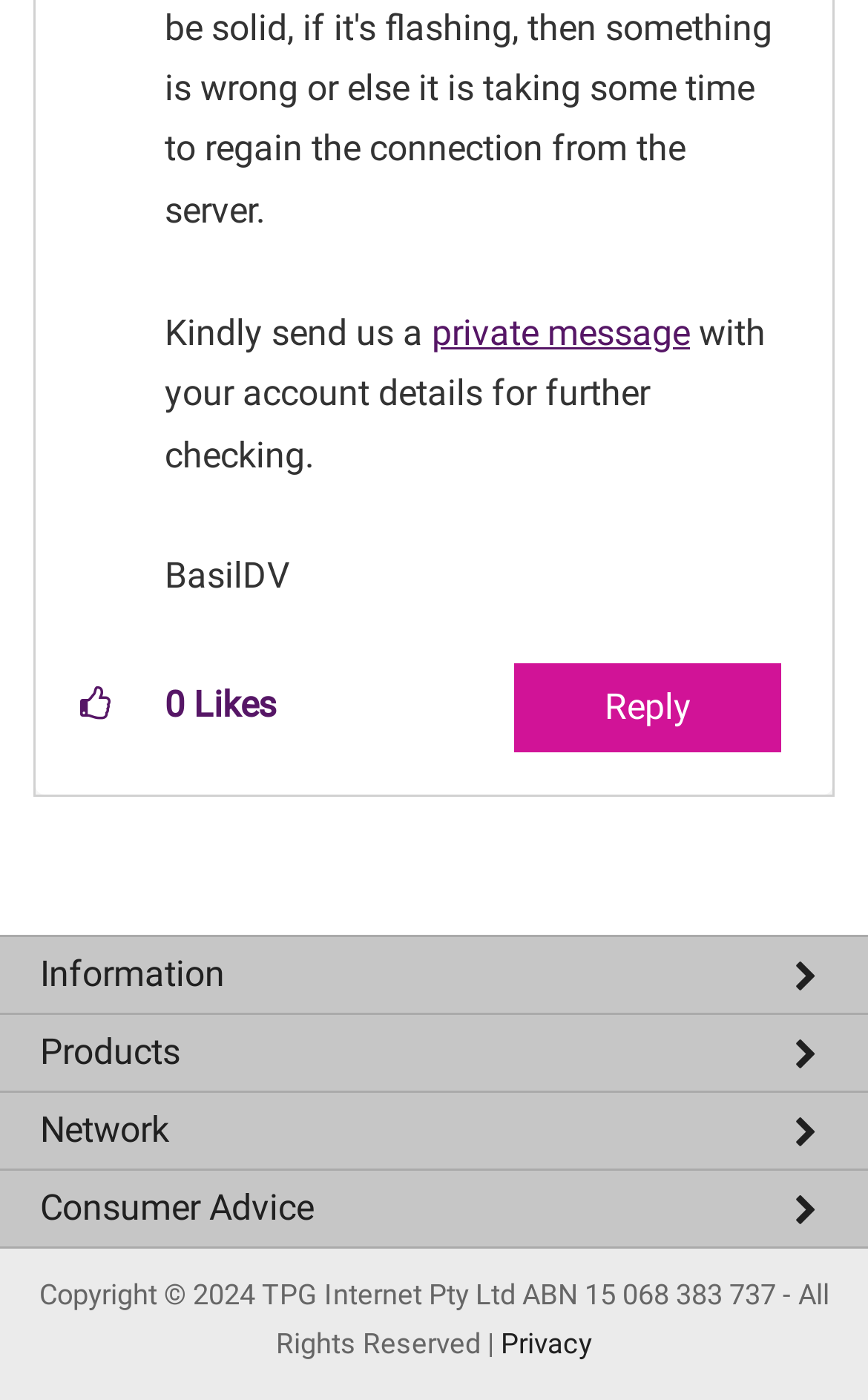What type of plans are mentioned under the 'Products' section?
Use the image to give a comprehensive and detailed response to the question.

Under the 'Products' section, NBN Plans are mentioned, which can be found in the link element with the bounding box coordinates [0.0, 0.78, 1.0, 0.831].